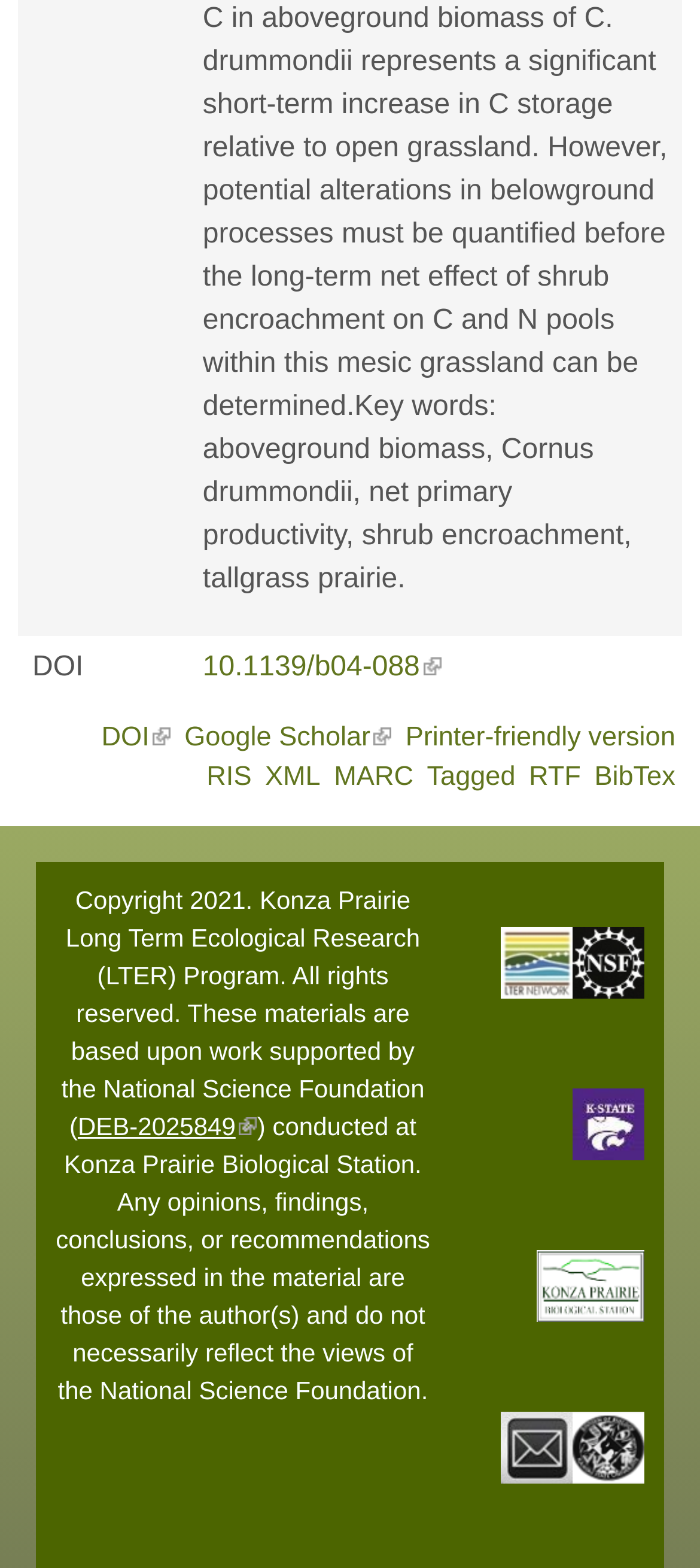Provide the bounding box coordinates for the UI element that is described as: "DOI (link is external)".

[0.145, 0.46, 0.244, 0.48]